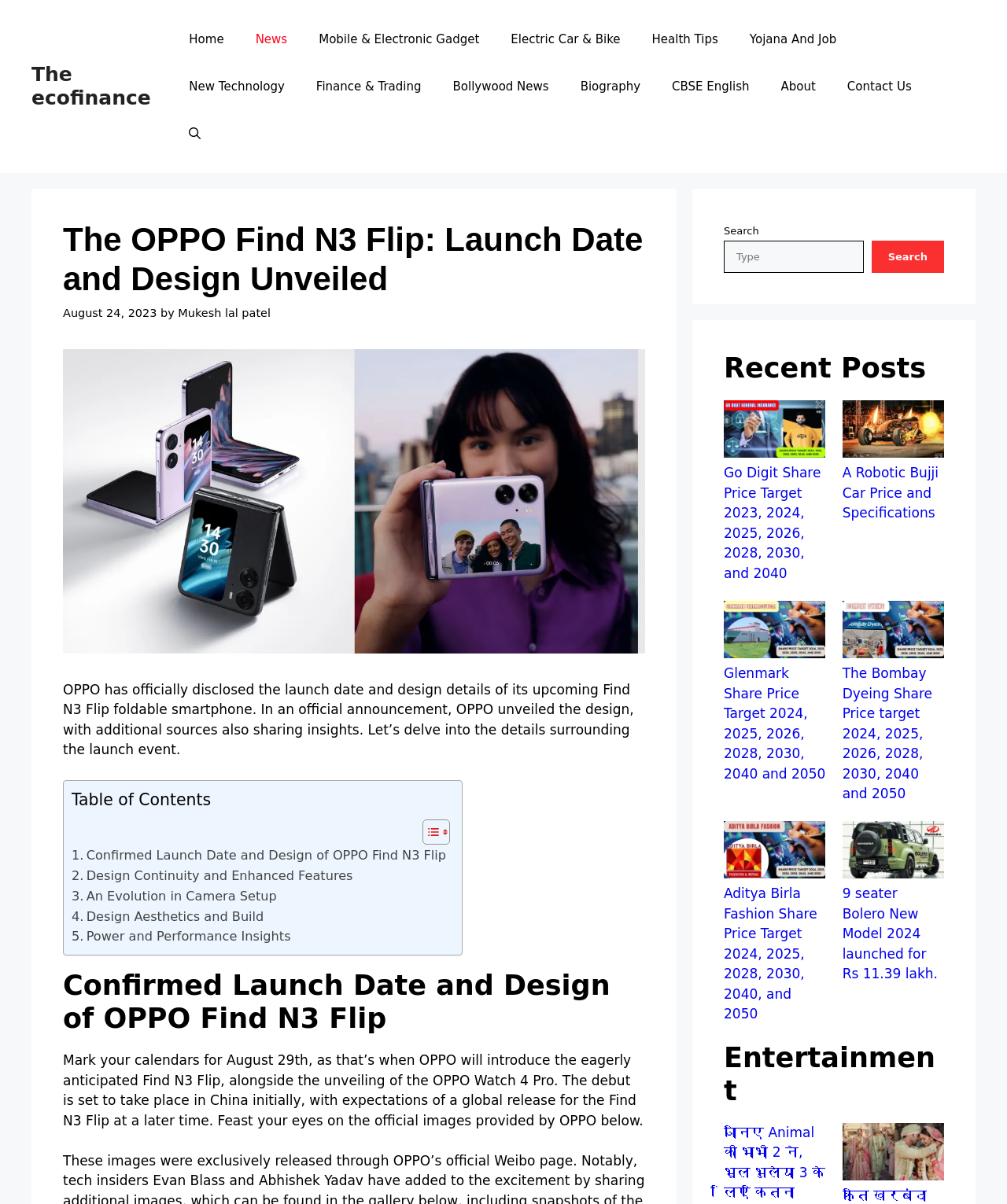Can you find the bounding box coordinates for the element to click on to achieve the instruction: "View the 'Recent Posts'"?

[0.719, 0.292, 0.938, 0.319]